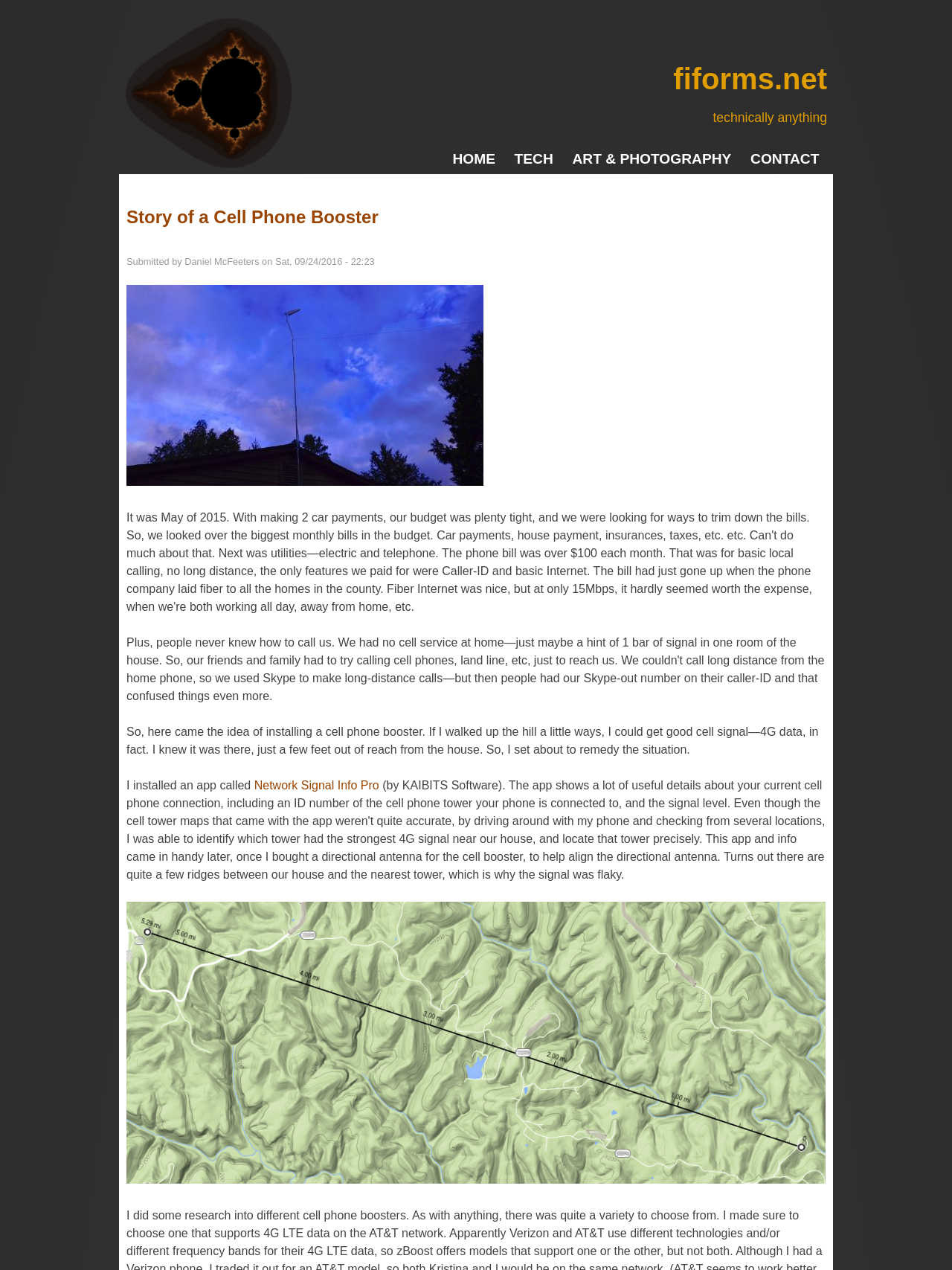What is shown in the image?
Respond with a short answer, either a single word or a phrase, based on the image.

A map